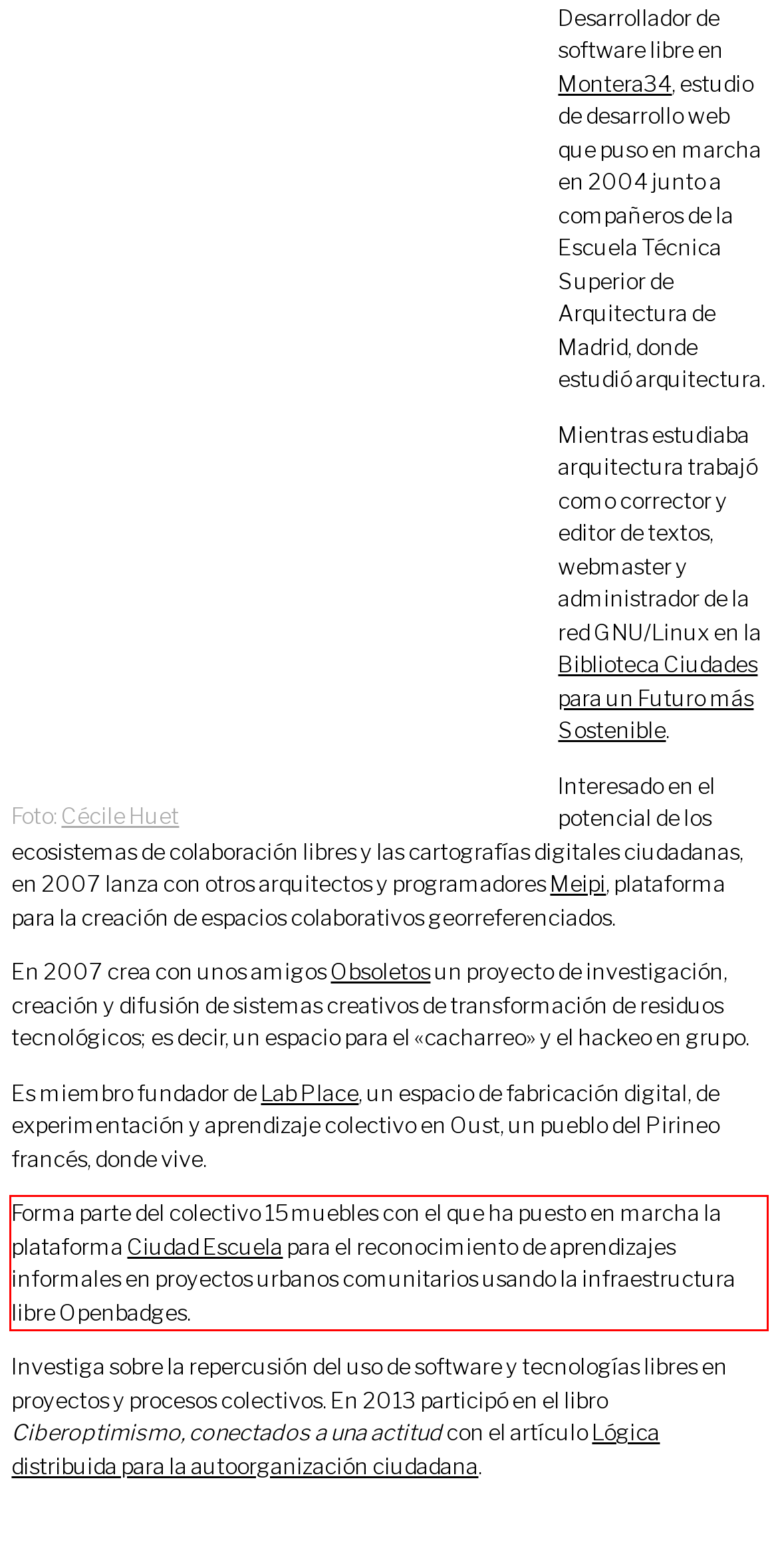Your task is to recognize and extract the text content from the UI element enclosed in the red bounding box on the webpage screenshot.

Forma parte del colectivo 15muebles con el que ha puesto en marcha la plataforma Ciudad Escuela para el reconocimiento de aprendizajes informales en proyectos urbanos comunitarios usando la infraestructura libre Openbadges.